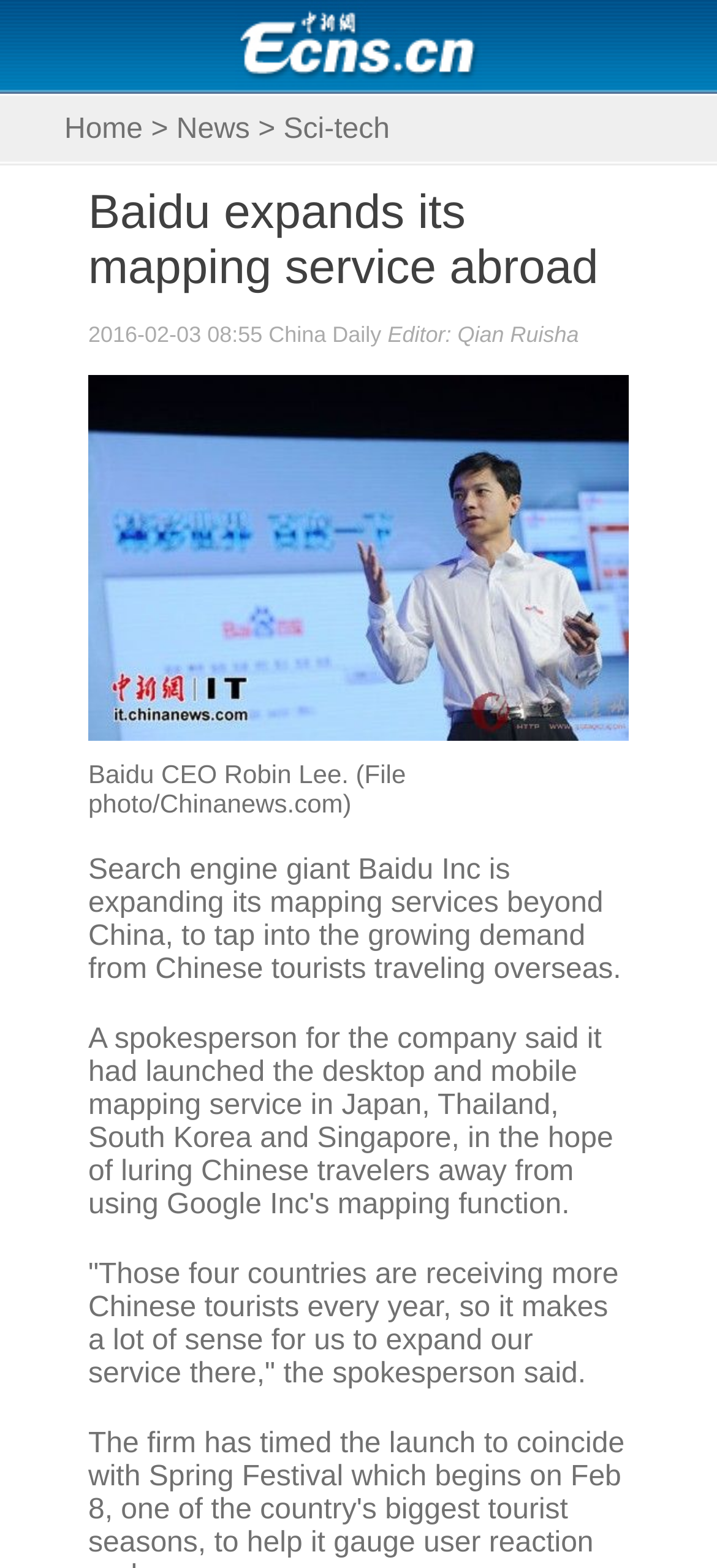What is the date of the article?
Can you give a detailed and elaborate answer to the question?

The article includes a timestamp '2016-02-03 08:55' which indicates the date and time of the article.